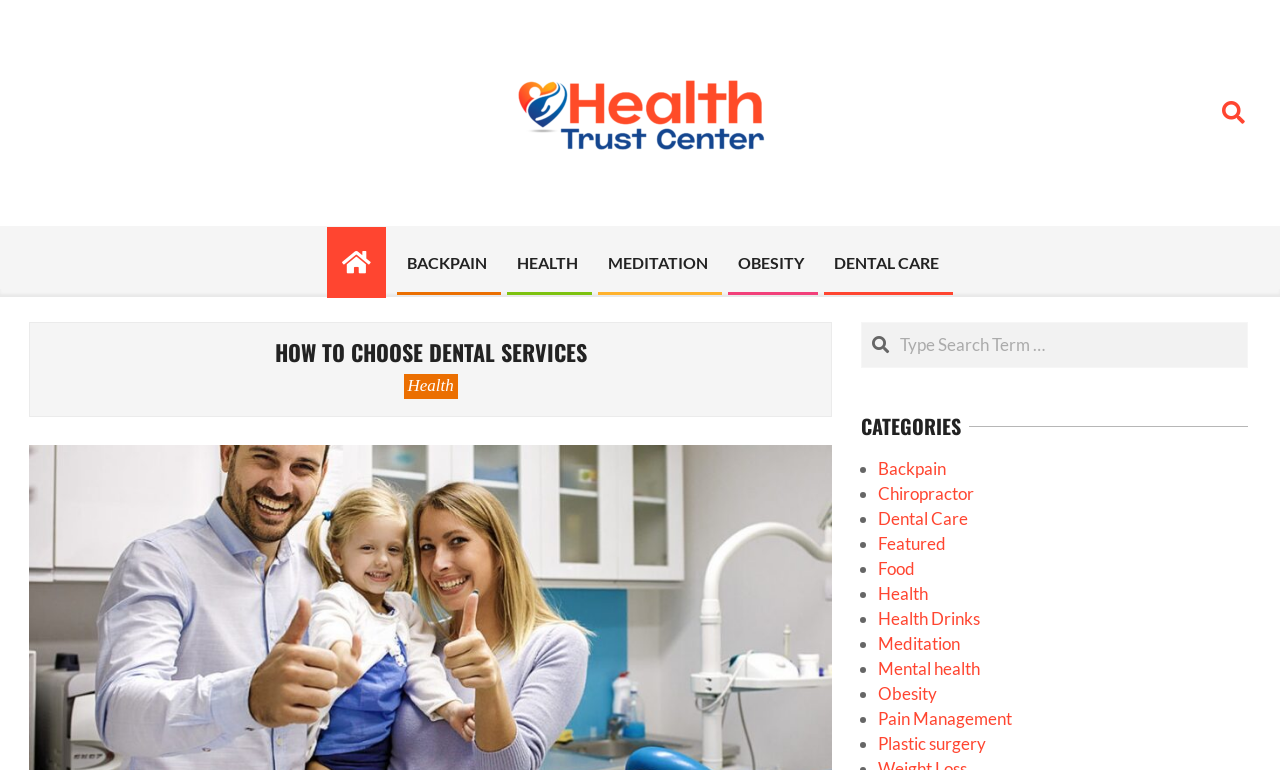Highlight the bounding box of the UI element that corresponds to this description: "Mental health".

[0.686, 0.855, 0.766, 0.882]